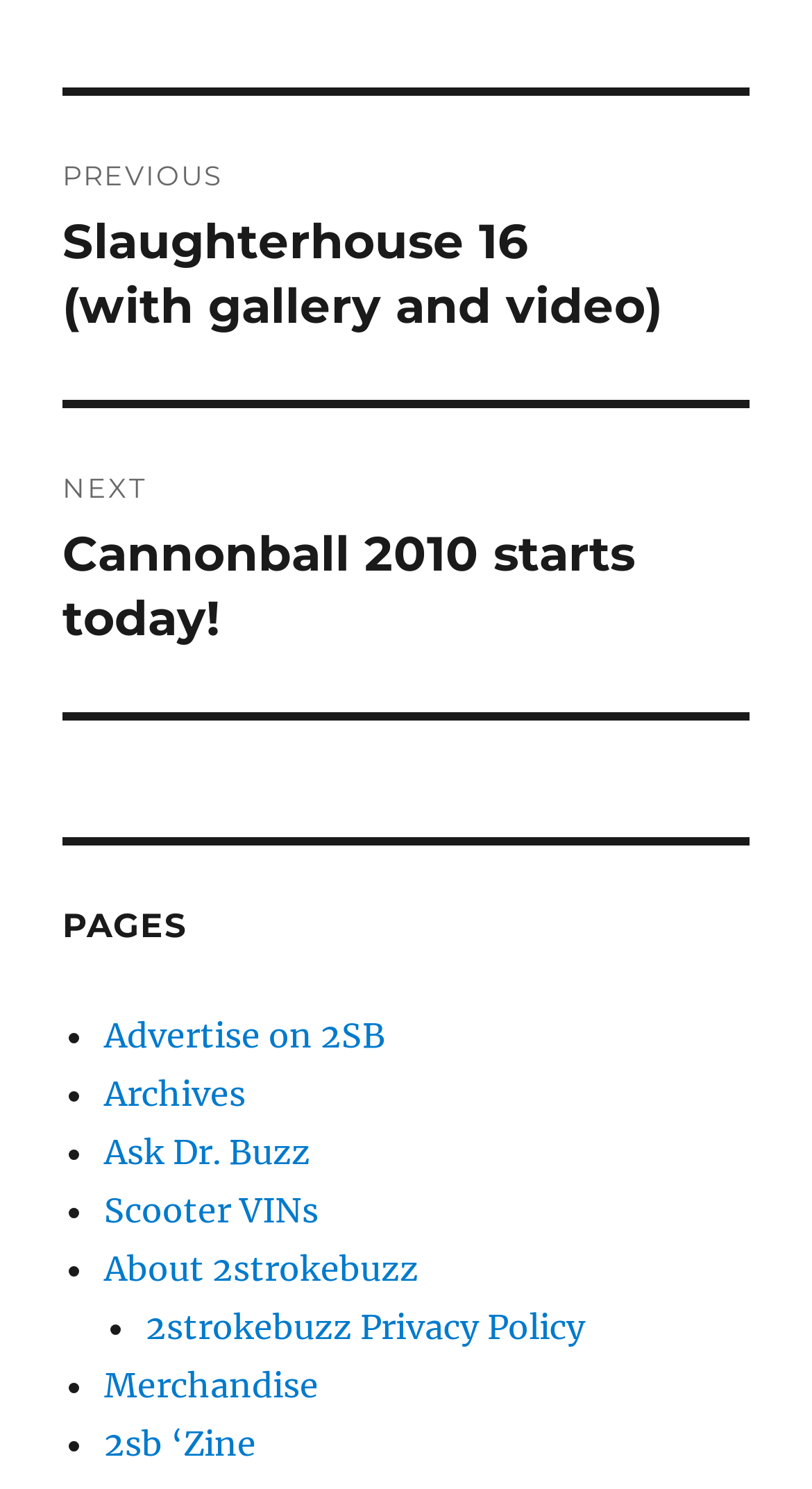Identify the bounding box coordinates of the area that should be clicked in order to complete the given instruction: "View archives". The bounding box coordinates should be four float numbers between 0 and 1, i.e., [left, top, right, bottom].

[0.128, 0.721, 0.303, 0.749]